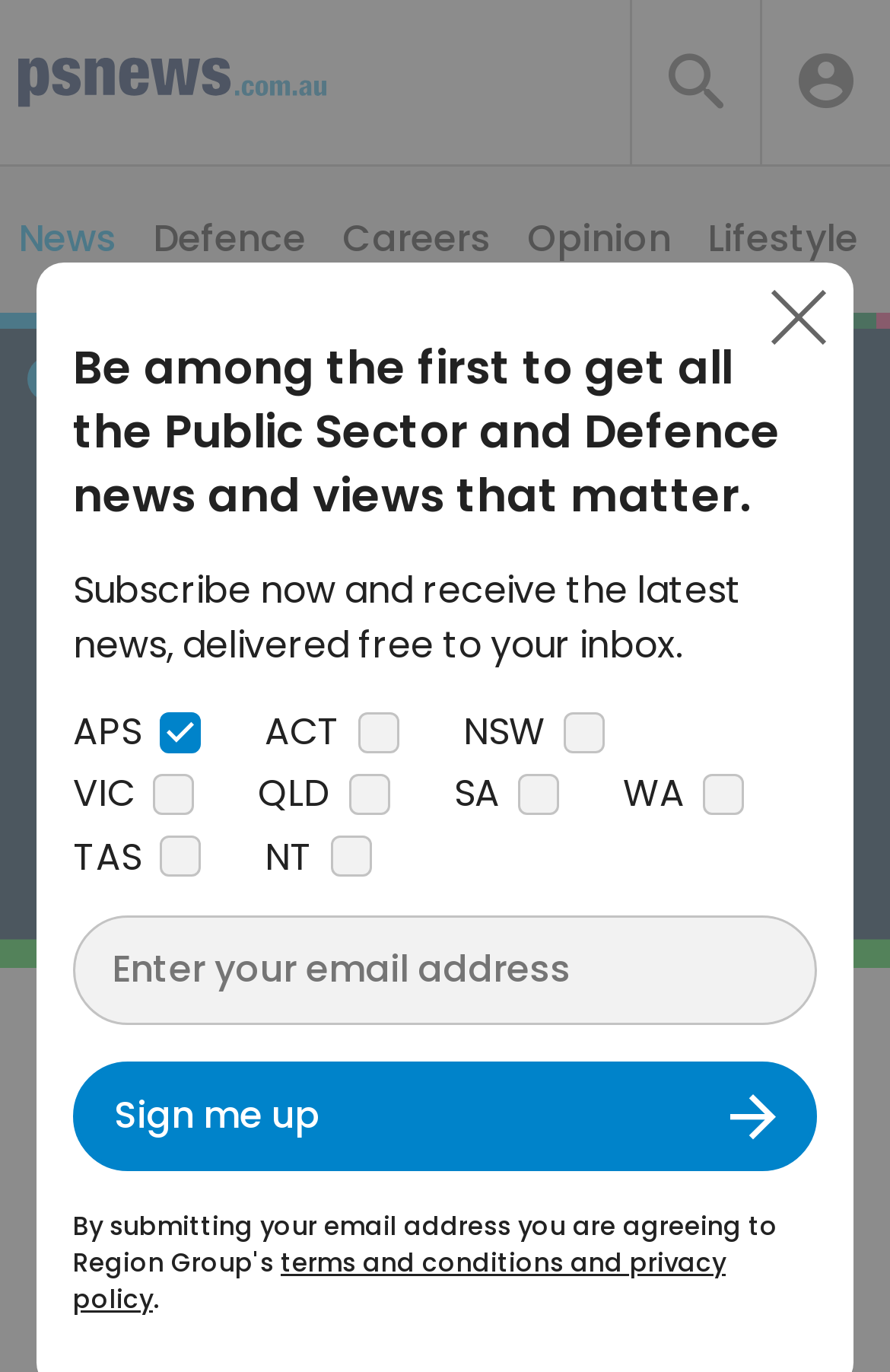Extract the bounding box coordinates for the HTML element that matches this description: "parent_node: SA name="SA" value="2"". The coordinates should be four float numbers between 0 and 1, i.e., [left, top, right, bottom].

[0.582, 0.564, 0.628, 0.594]